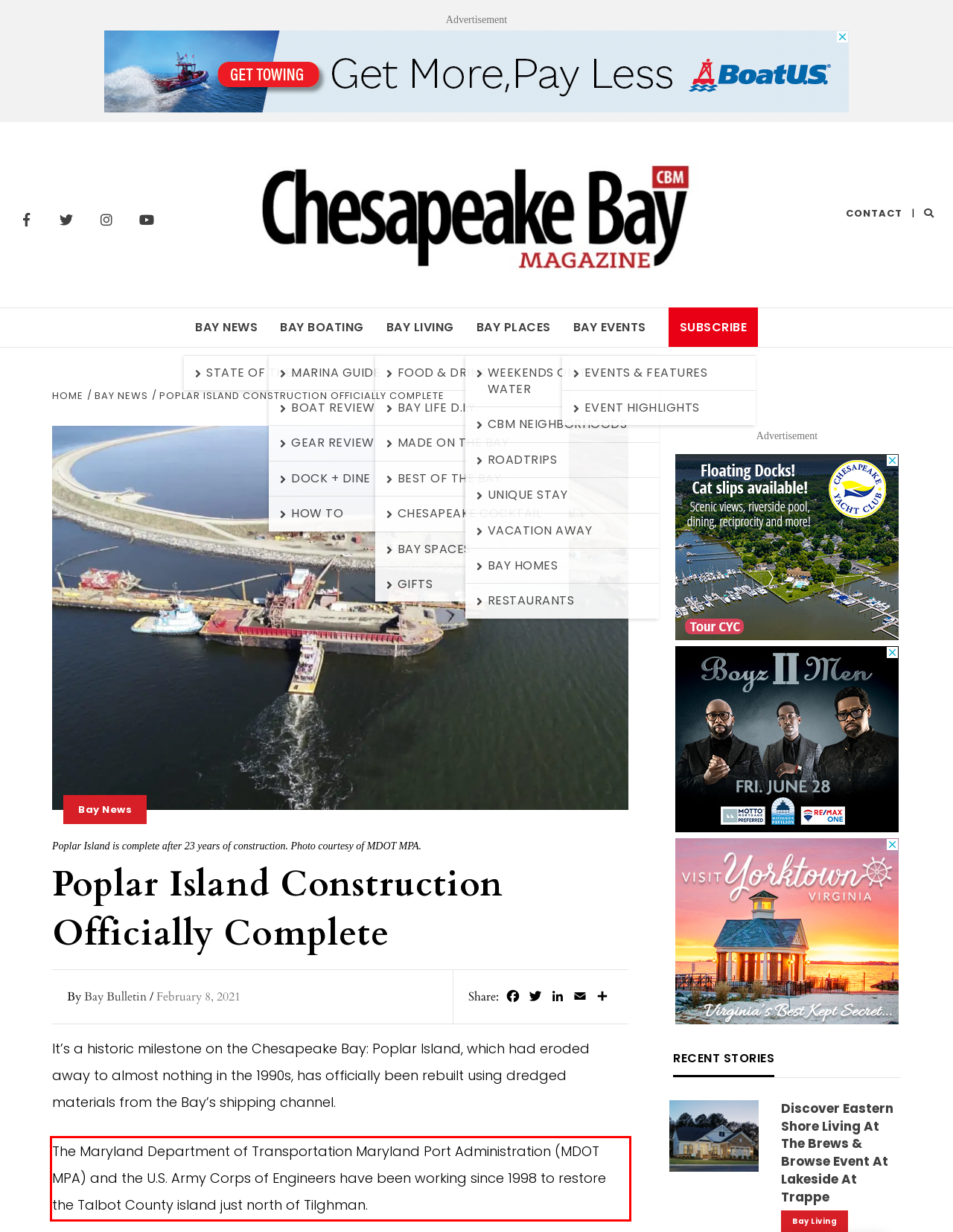Using the provided screenshot of a webpage, recognize the text inside the red rectangle bounding box by performing OCR.

The Maryland Department of Transportation Maryland Port Administration (MDOT MPA) and the U.S. Army Corps of Engineers have been working since 1998 to restore the Talbot County island just north of Tilghman.